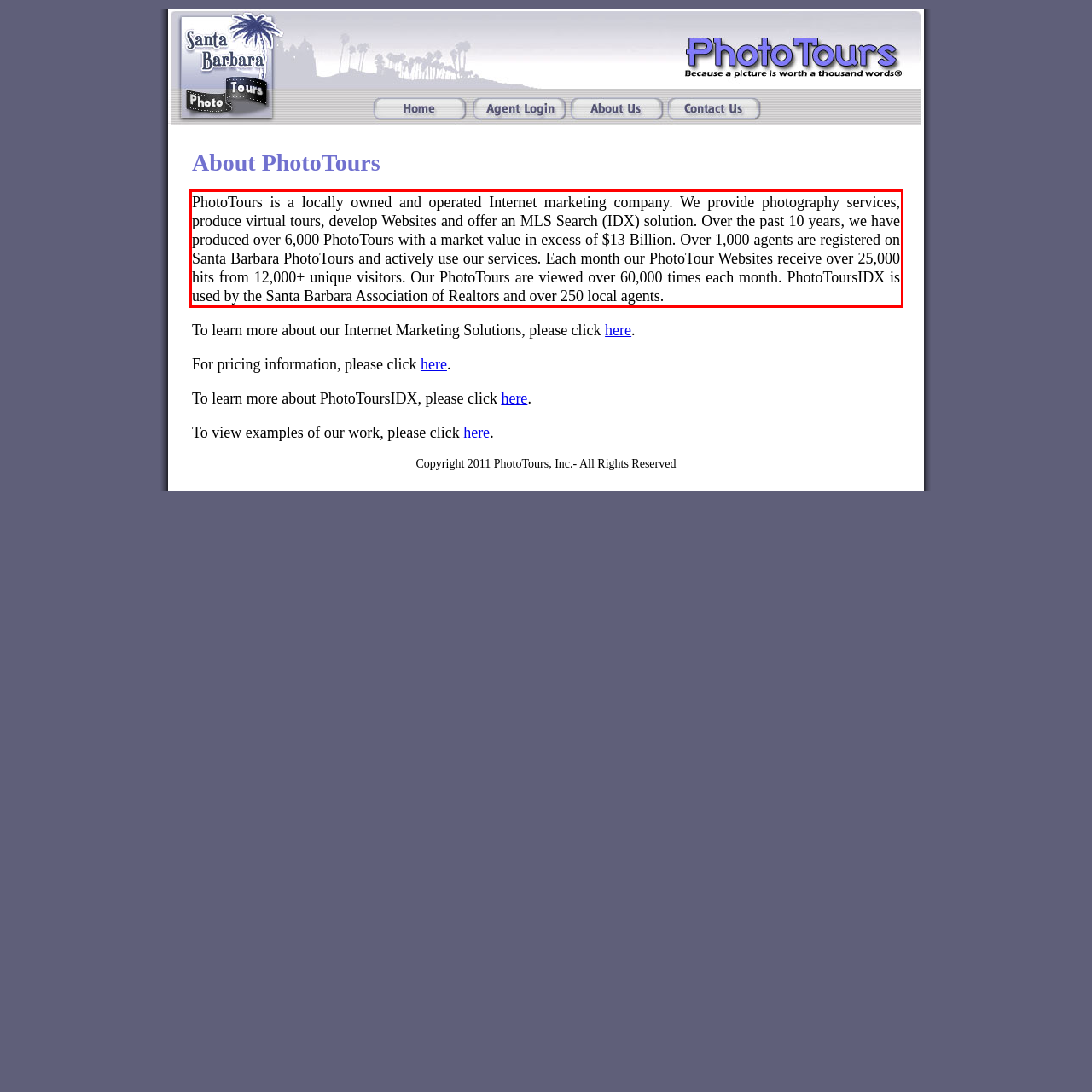Examine the webpage screenshot and use OCR to obtain the text inside the red bounding box.

PhotoTours is a locally owned and operated Internet marketing company. We provide photography services, produce virtual tours, develop Websites and offer an MLS Search (IDX) solution. Over the past 10 years, we have produced over 6,000 PhotoTours with a market value in excess of $13 Billion. Over 1,000 agents are registered on Santa Barbara PhotoTours and actively use our services. Each month our PhotoTour Websites receive over 25,000 hits from 12,000+ unique visitors. Our PhotoTours are viewed over 60,000 times each month. PhotoToursIDX is used by the Santa Barbara Association of Realtors and over 250 local agents.